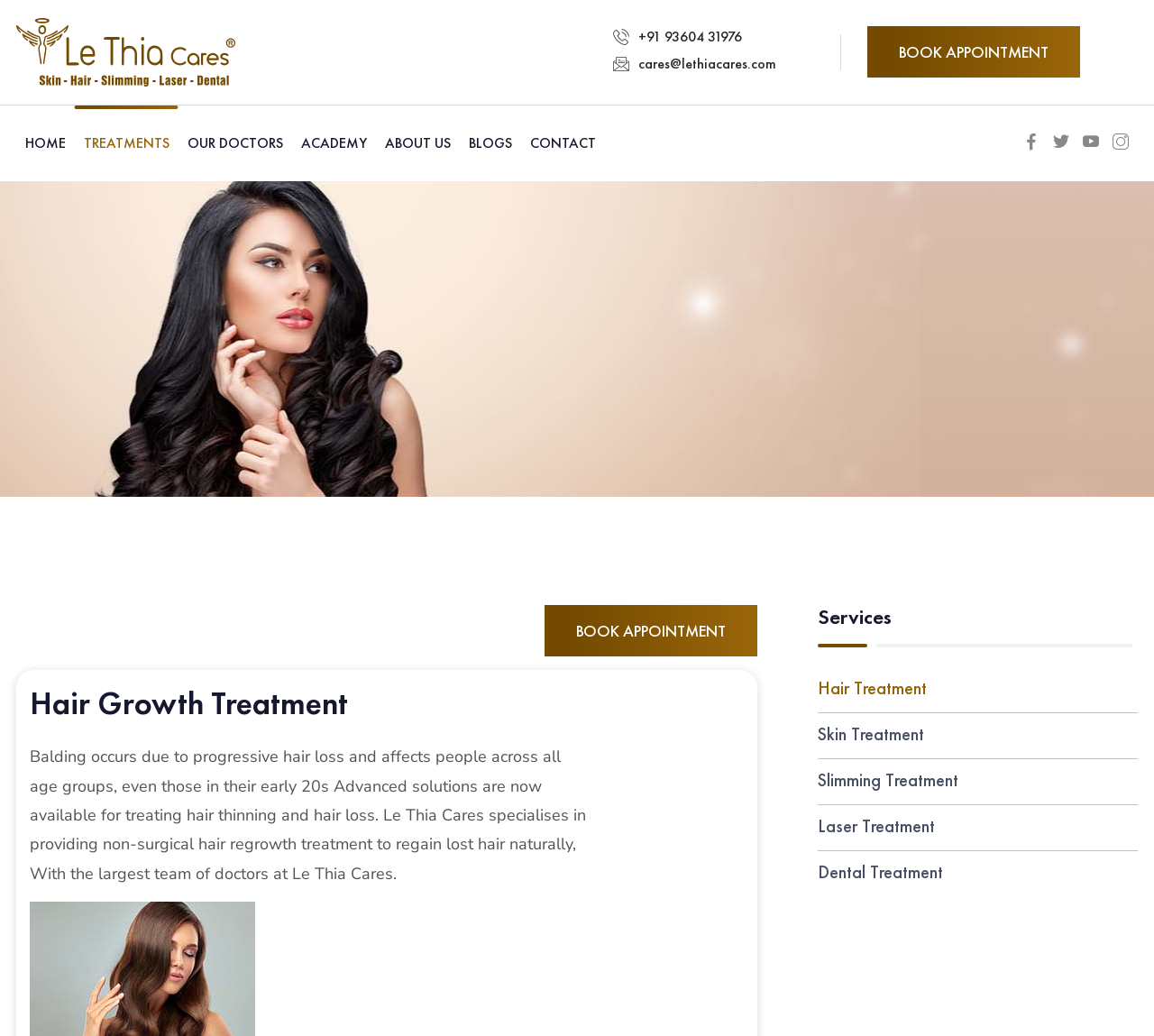How many treatment options are listed under Services? Refer to the image and provide a one-word or short phrase answer.

5